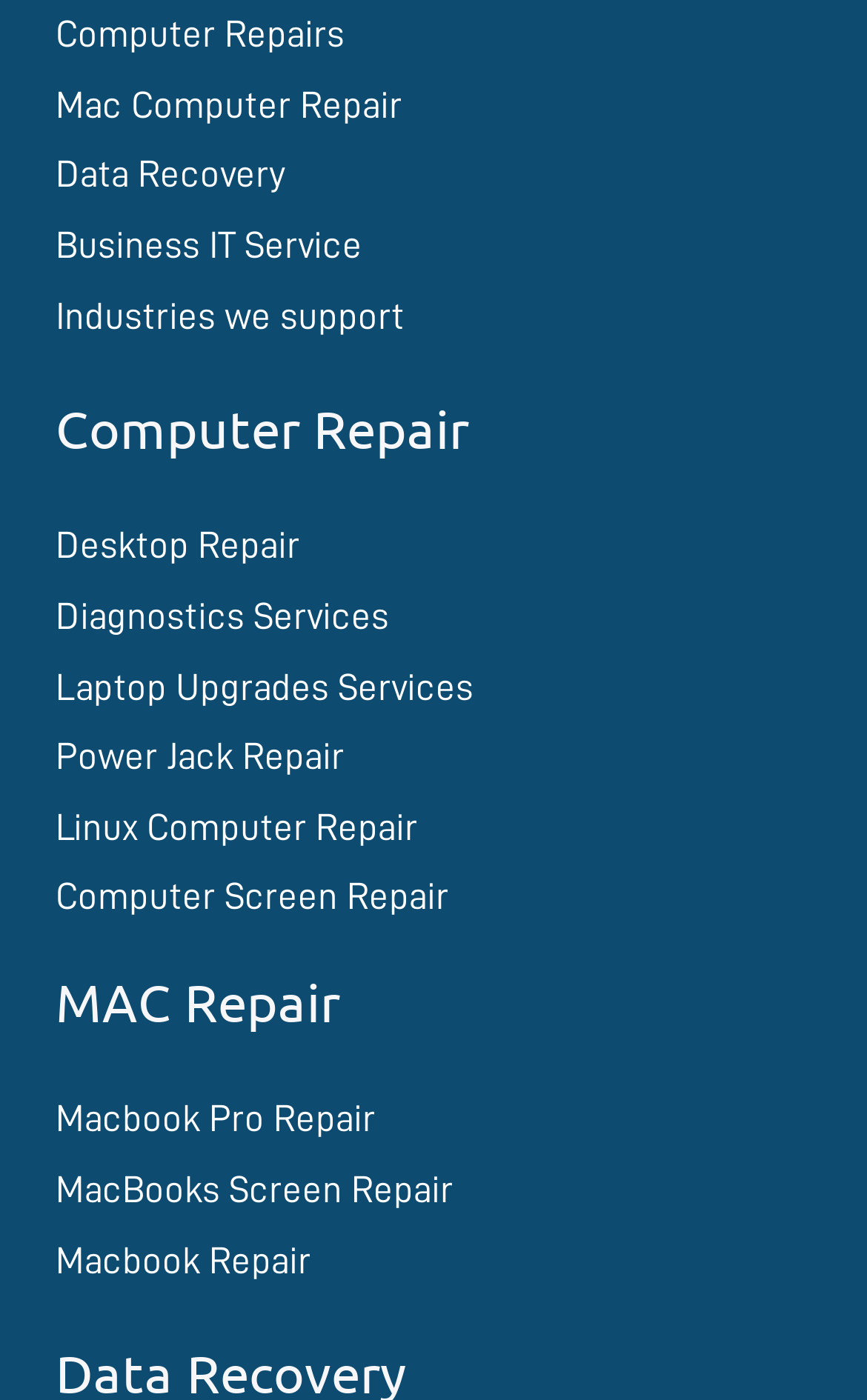Pinpoint the bounding box coordinates of the element to be clicked to execute the instruction: "Navigate to Data Recovery".

[0.064, 0.112, 0.328, 0.139]